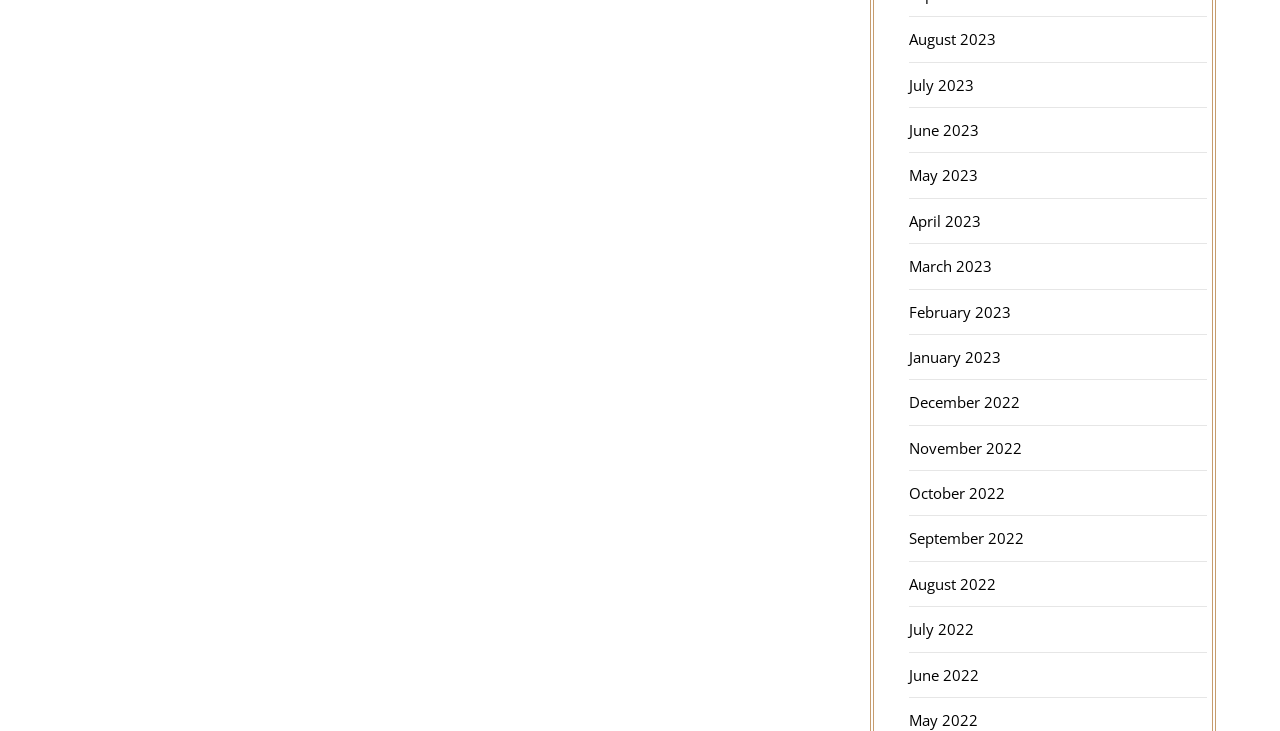Locate the bounding box coordinates of the element to click to perform the following action: 'Learn more about the solution'. The coordinates should be given as four float values between 0 and 1, in the form of [left, top, right, bottom].

None